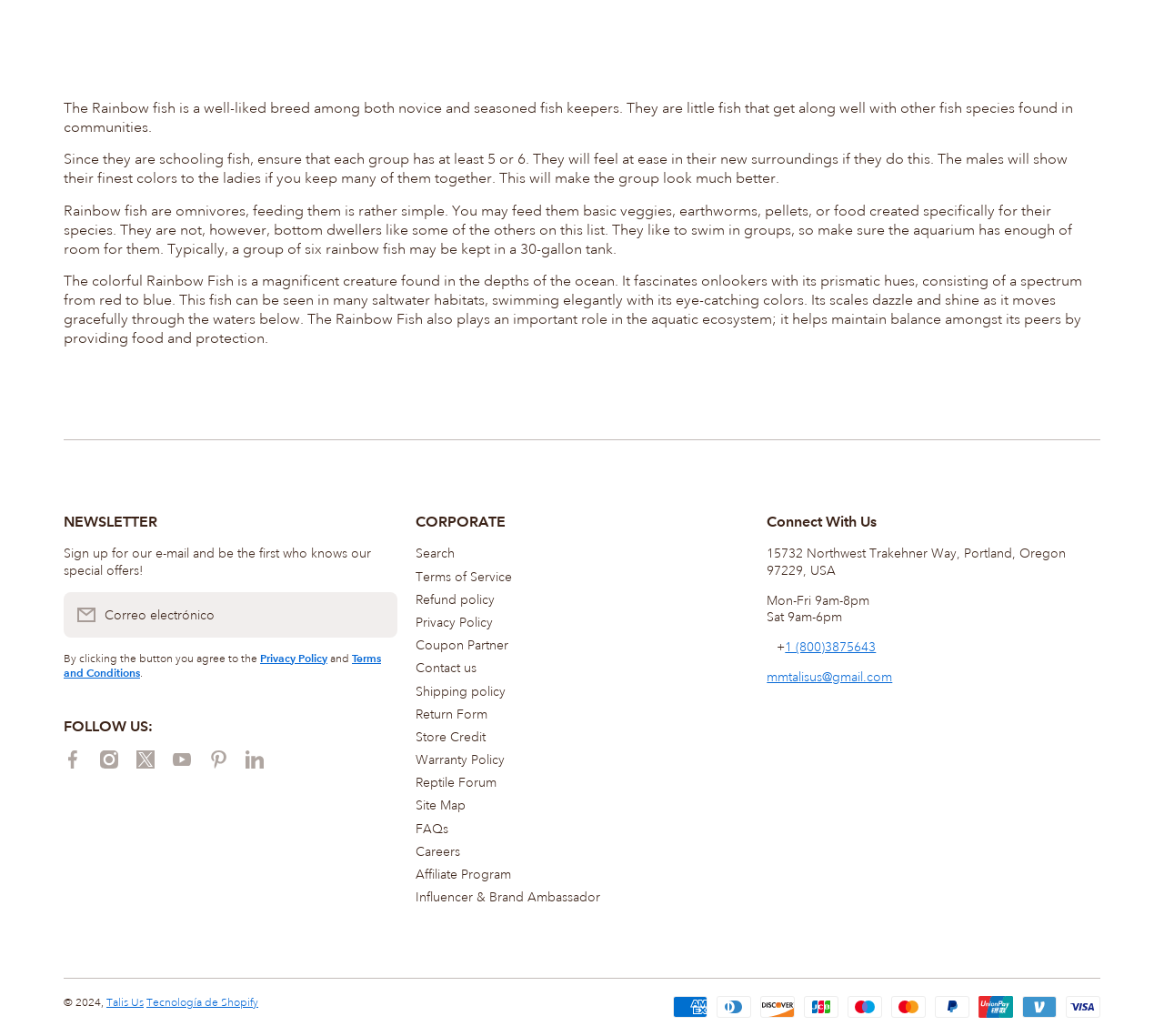Given the element description: "Site Map", predict the bounding box coordinates of this UI element. The coordinates must be four float numbers between 0 and 1, given as [left, top, right, bottom].

[0.357, 0.763, 0.4, 0.785]